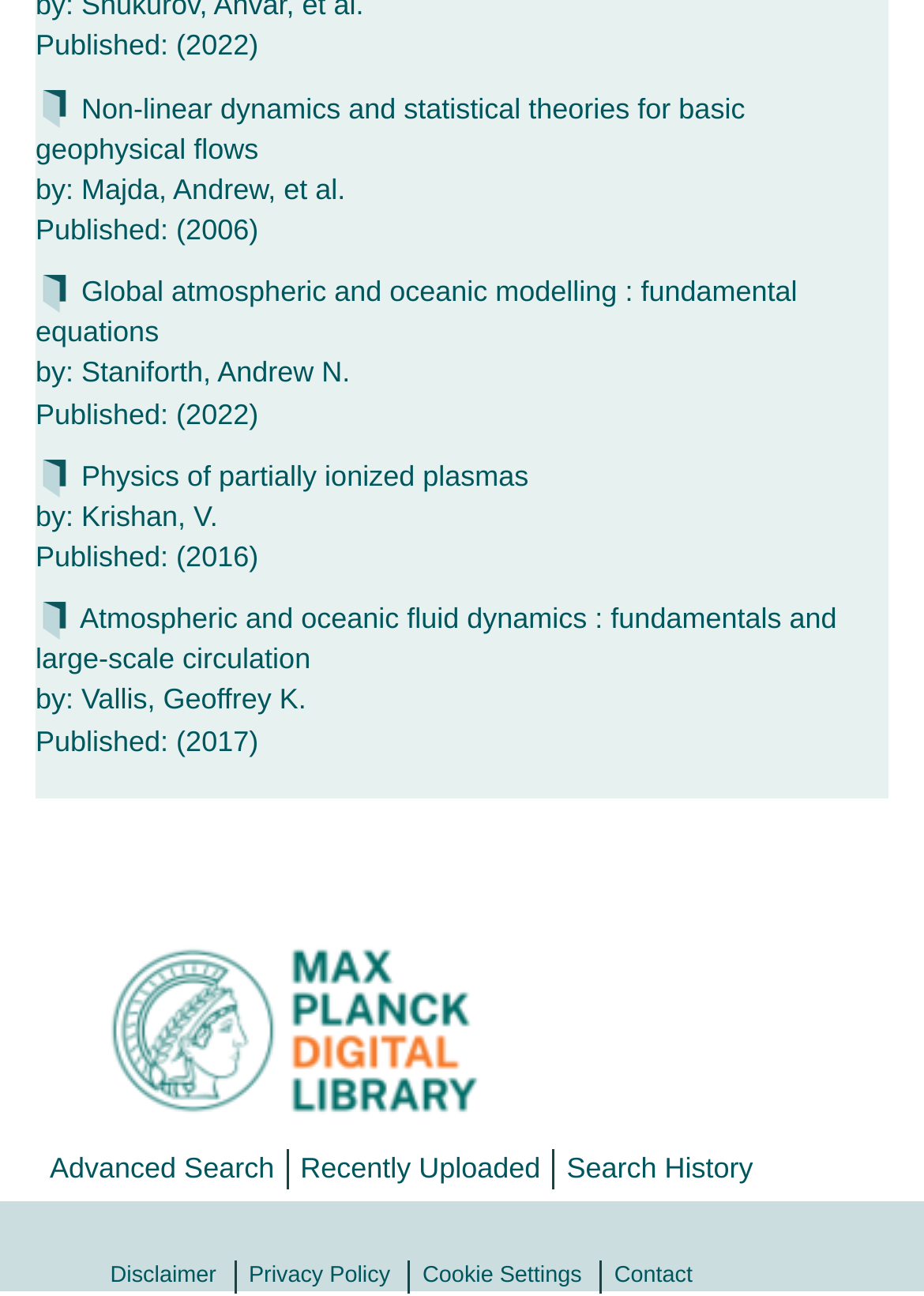Please give a short response to the question using one word or a phrase:
How many links are present in the footer section of the webpage?

5